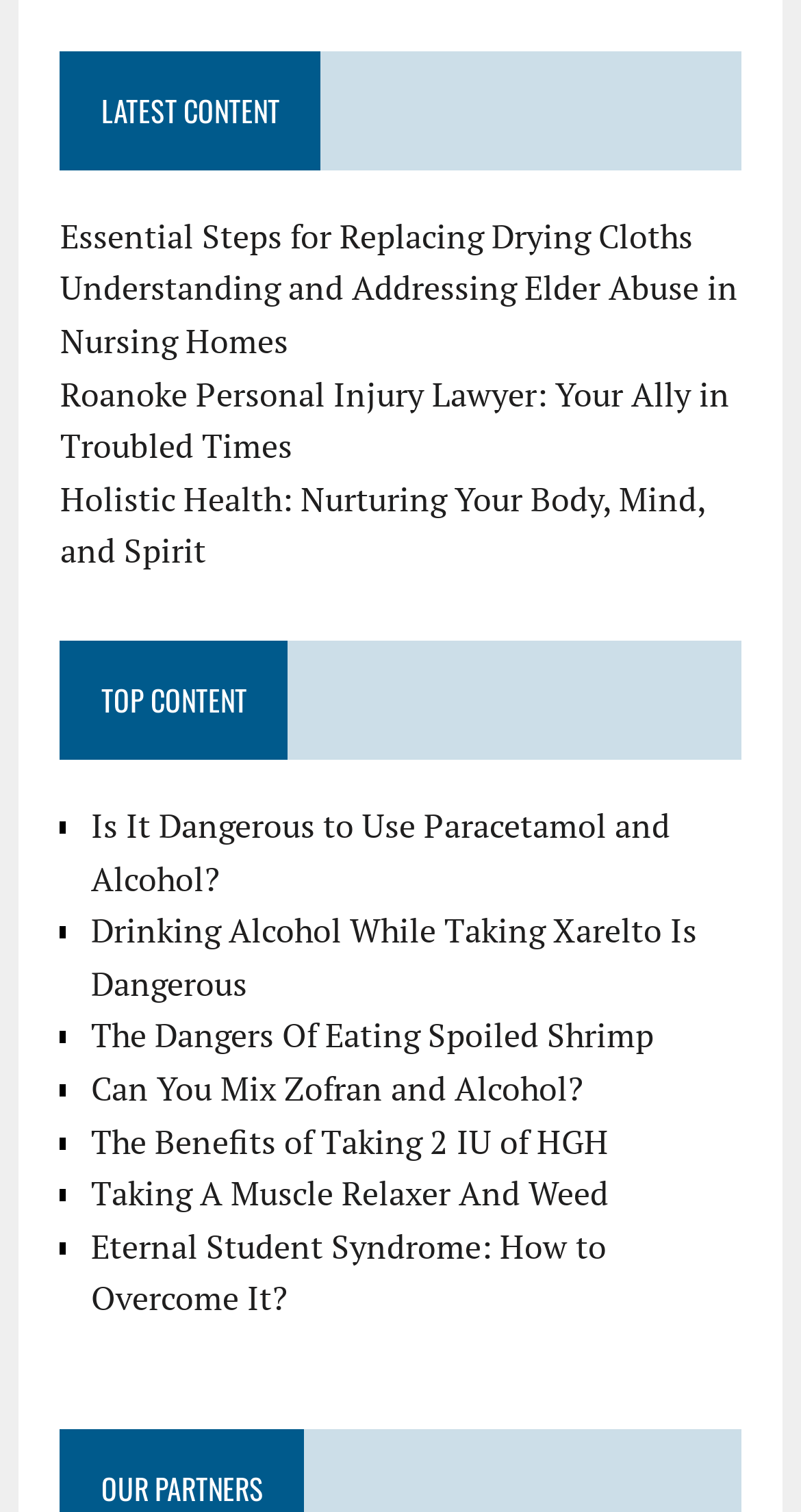Answer in one word or a short phrase: 
Are the links under 'LATEST CONTENT' and 'TOP CONTENT' similar?

No